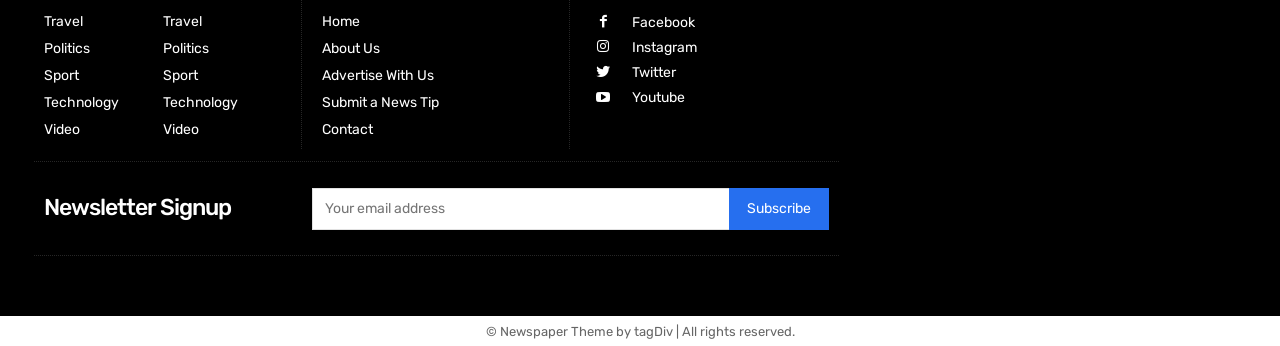Can you identify the bounding box coordinates of the clickable region needed to carry out this instruction: 'Click on Travel'? The coordinates should be four float numbers within the range of 0 to 1, stated as [left, top, right, bottom].

[0.034, 0.037, 0.065, 0.087]